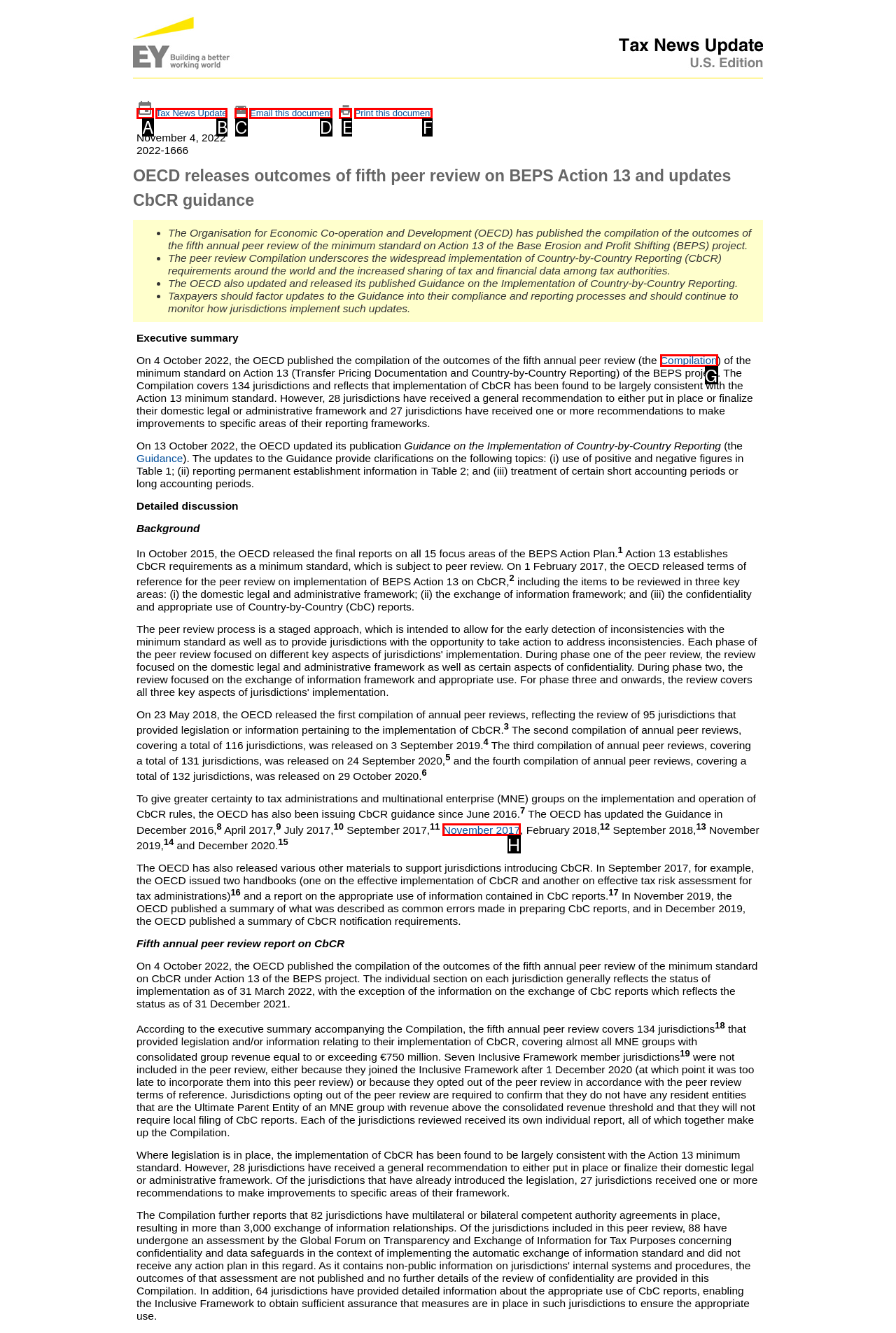Identify the letter of the UI element you need to select to accomplish the task: Read the Compilation.
Respond with the option's letter from the given choices directly.

G